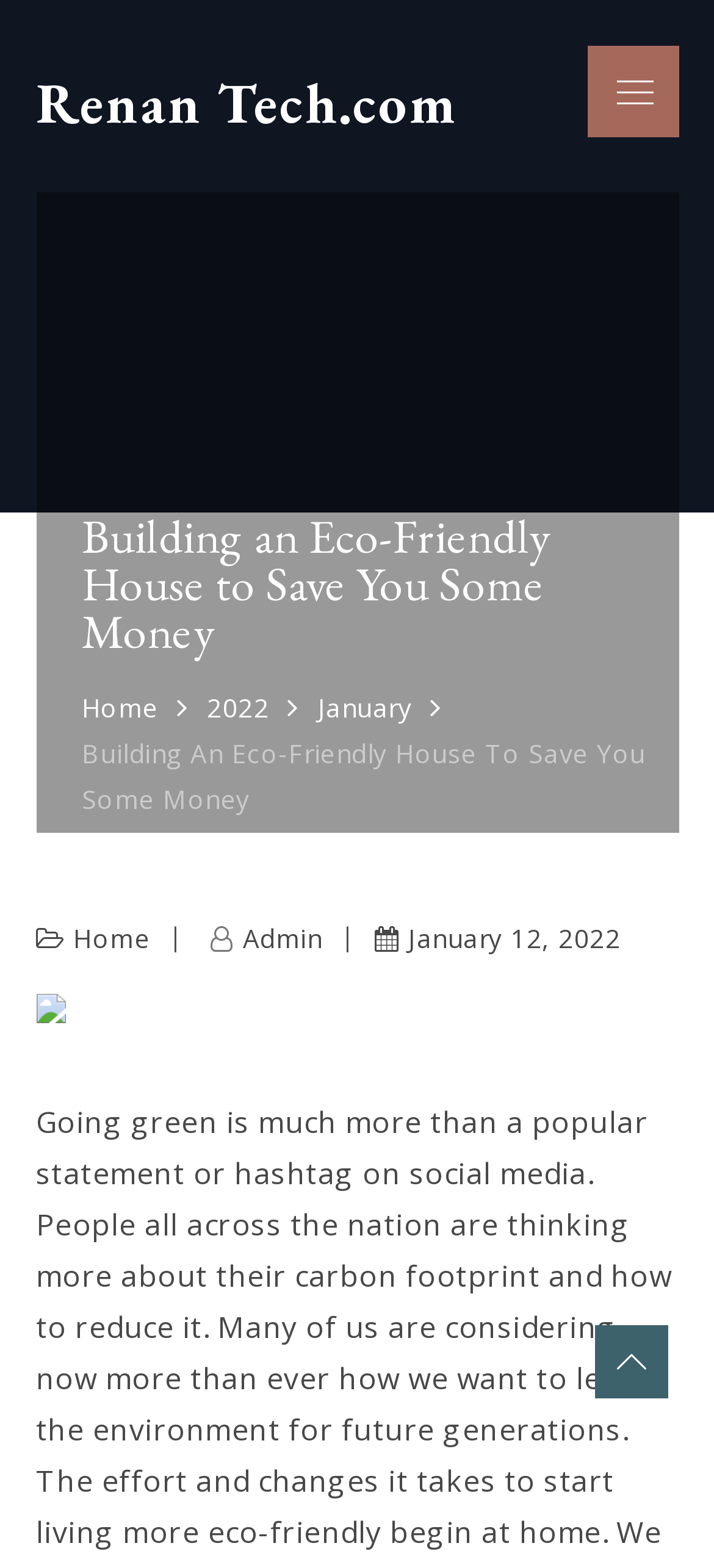Please find the bounding box for the following UI element description. Provide the coordinates in (top-left x, top-left y, bottom-right x, bottom-right y) format, with values between 0 and 1: Copyright statement

None